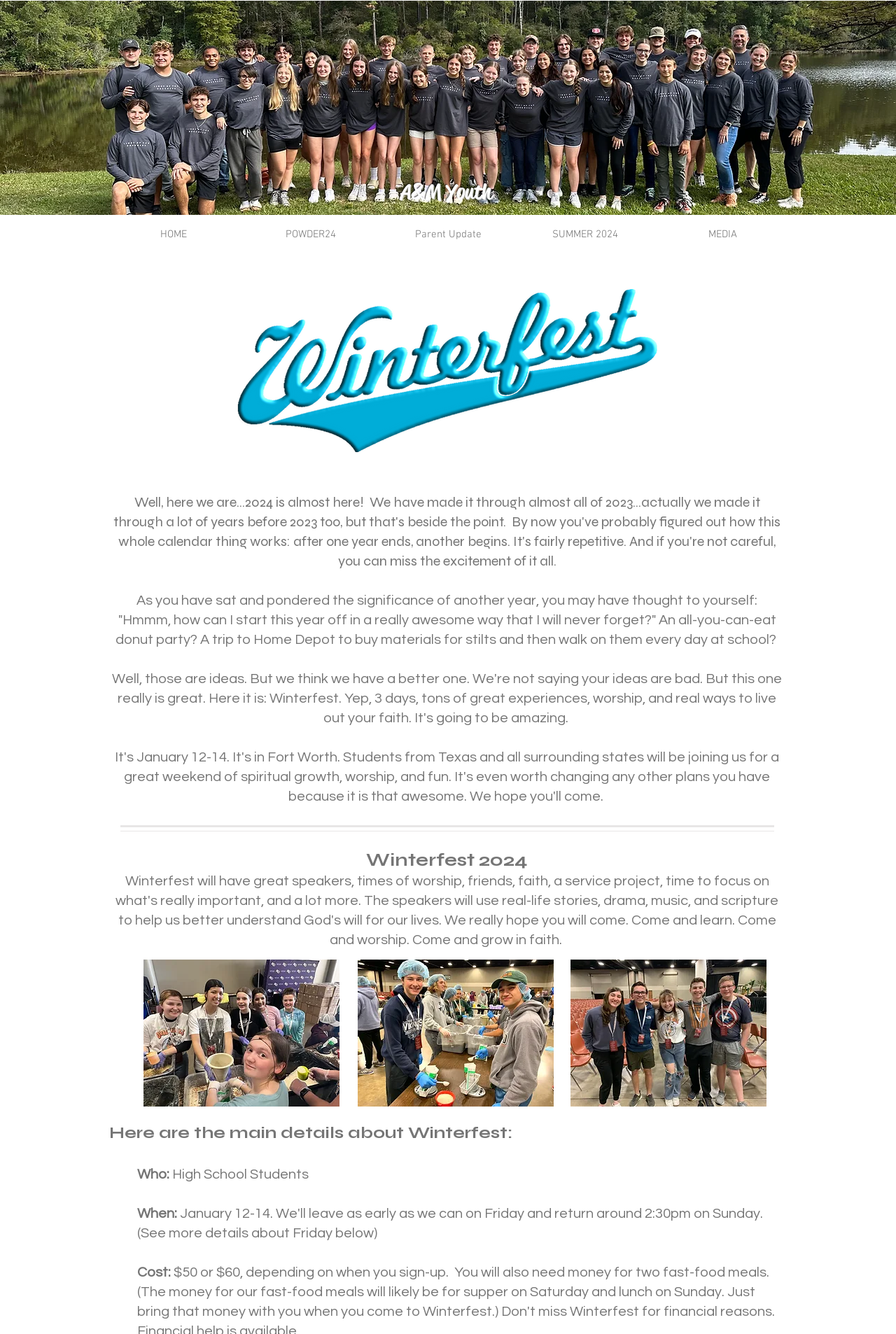Use a single word or phrase to answer this question: 
What type of activity is mentioned in the event details?

Service project